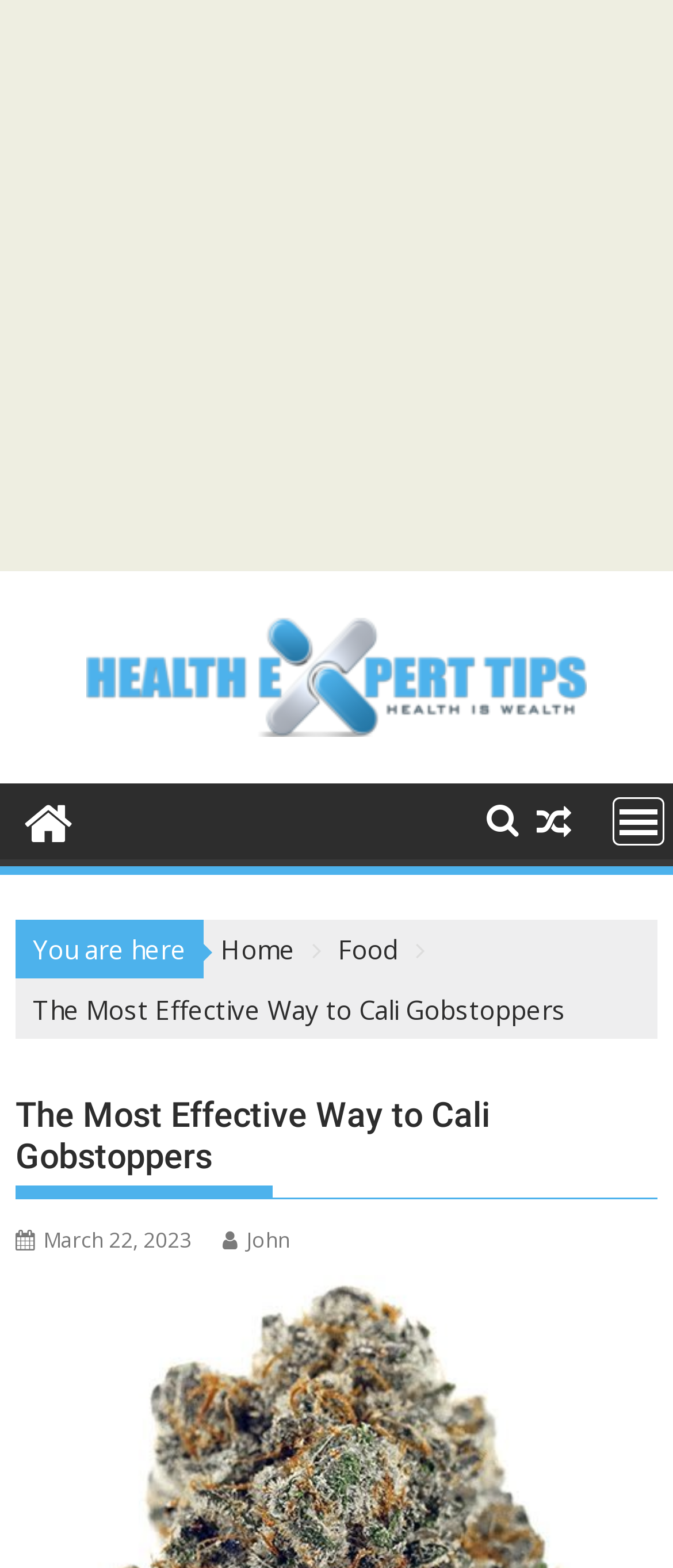Pinpoint the bounding box coordinates of the clickable area needed to execute the instruction: "Check the article by John". The coordinates should be specified as four float numbers between 0 and 1, i.e., [left, top, right, bottom].

[0.331, 0.781, 0.431, 0.8]